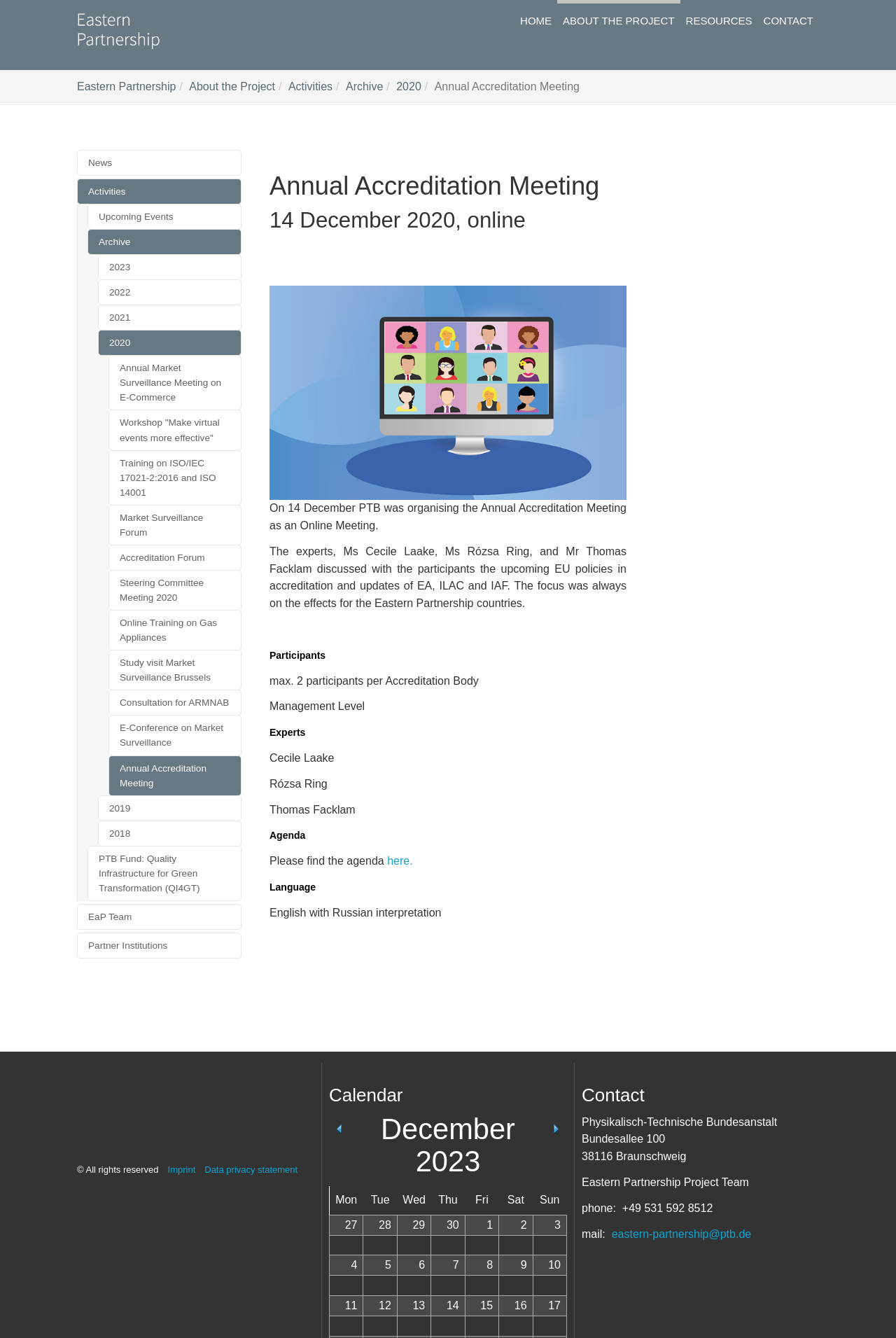What is the event name on 14 December 2020?
Give a single word or phrase answer based on the content of the image.

Annual Accreditation Meeting